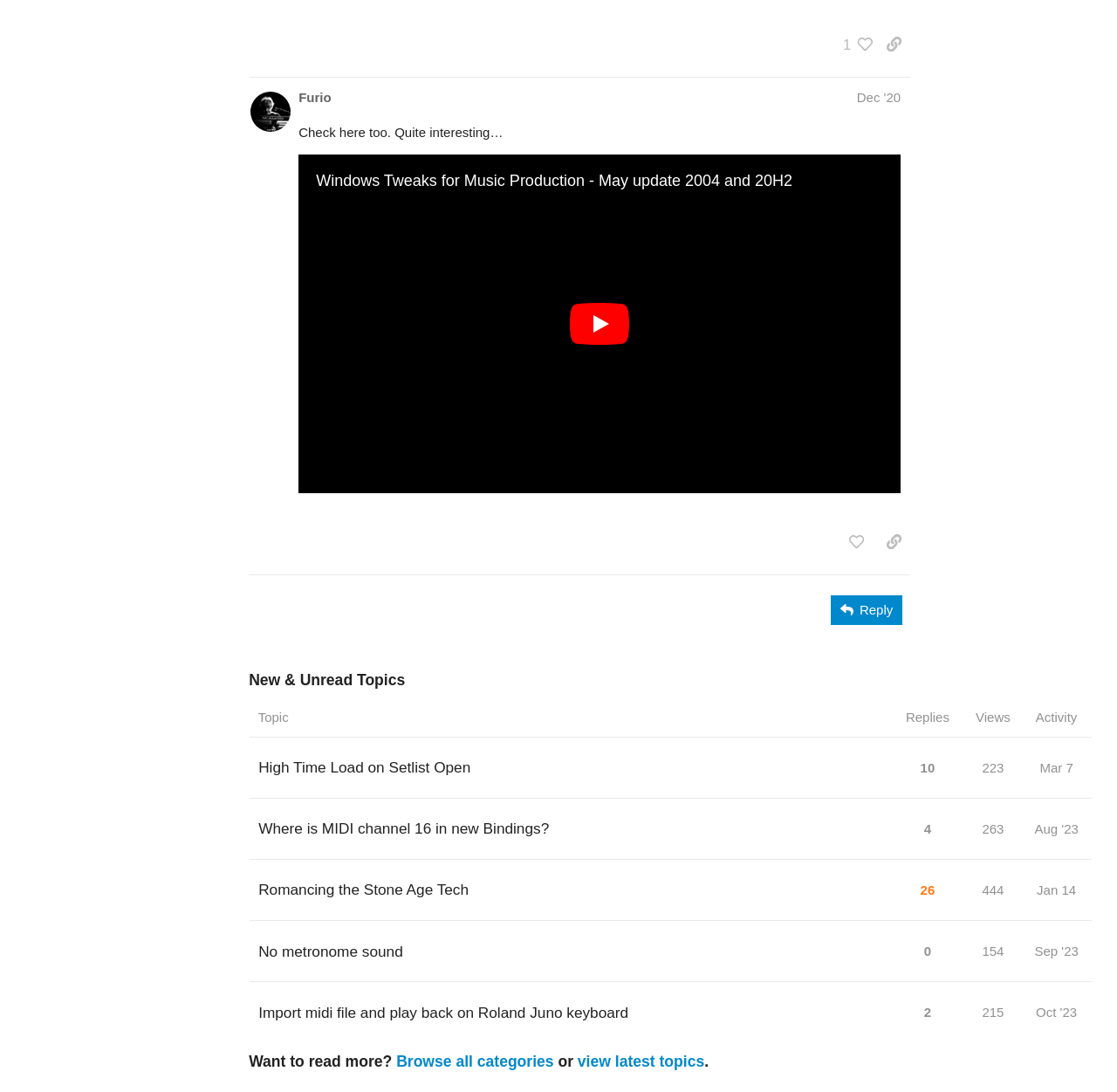Determine the bounding box coordinates for the area that needs to be clicked to fulfill this task: "Copy a link to this post to clipboard". The coordinates must be given as four float numbers between 0 and 1, i.e., [left, top, right, bottom].

[0.786, 0.483, 0.815, 0.51]